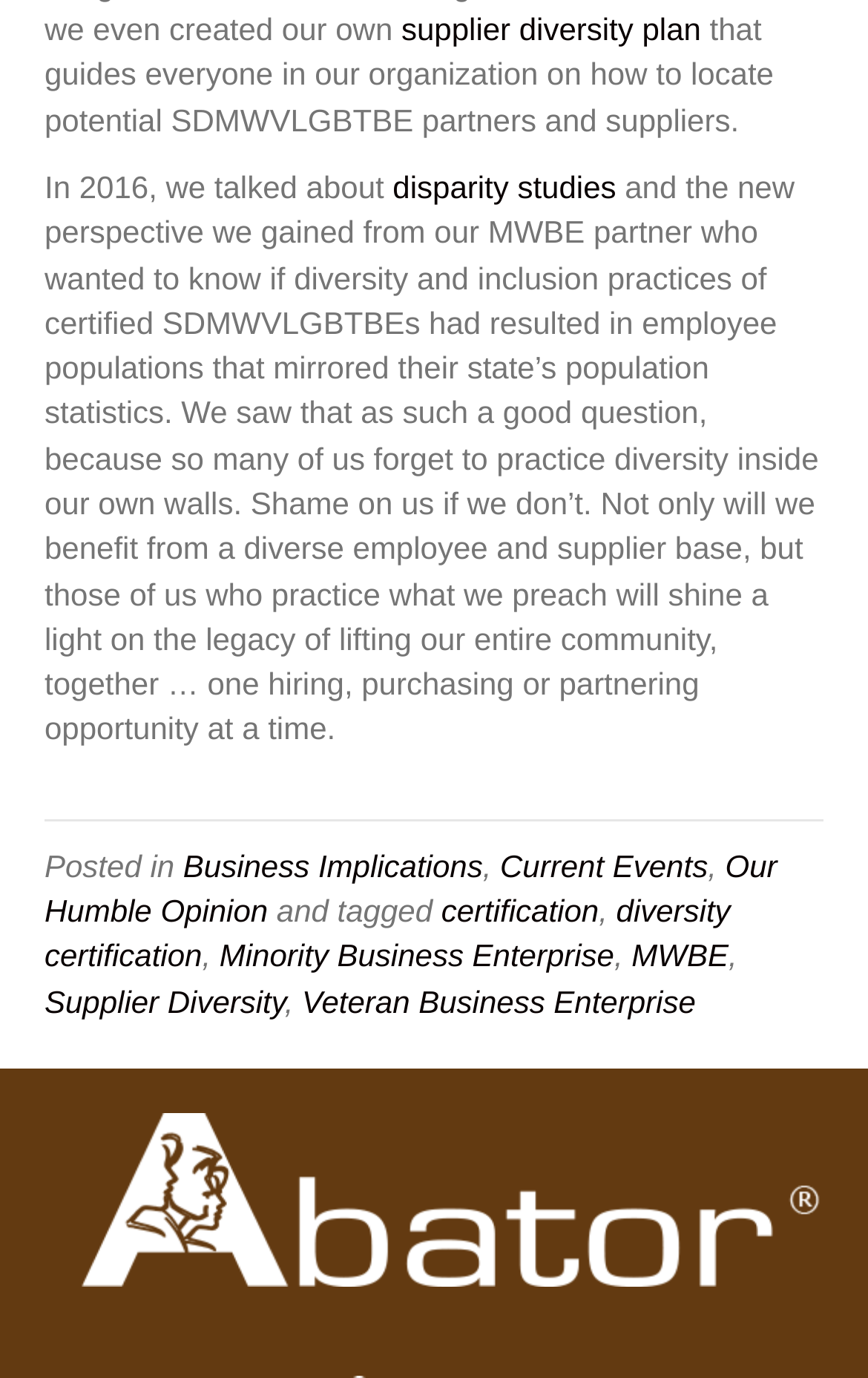What categories are mentioned in the article?
Can you provide a detailed and comprehensive answer to the question?

The categories mentioned in the article can be seen in the links provided, which include 'Business Implications', 'Current Events', and 'Our Humble Opinion'.